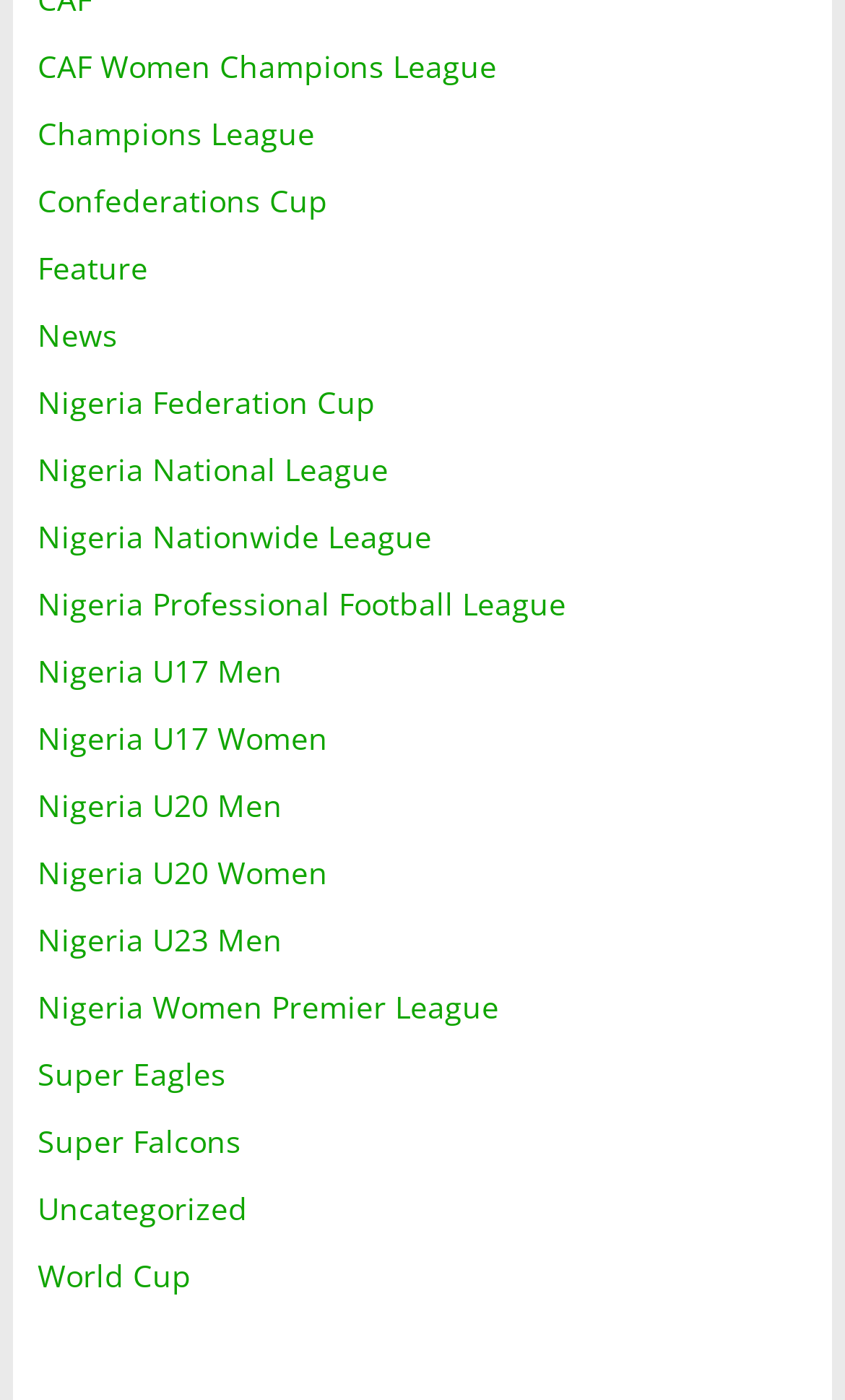Predict the bounding box coordinates of the area that should be clicked to accomplish the following instruction: "View Nigeria Professional Football League". The bounding box coordinates should consist of four float numbers between 0 and 1, i.e., [left, top, right, bottom].

[0.044, 0.416, 0.67, 0.445]